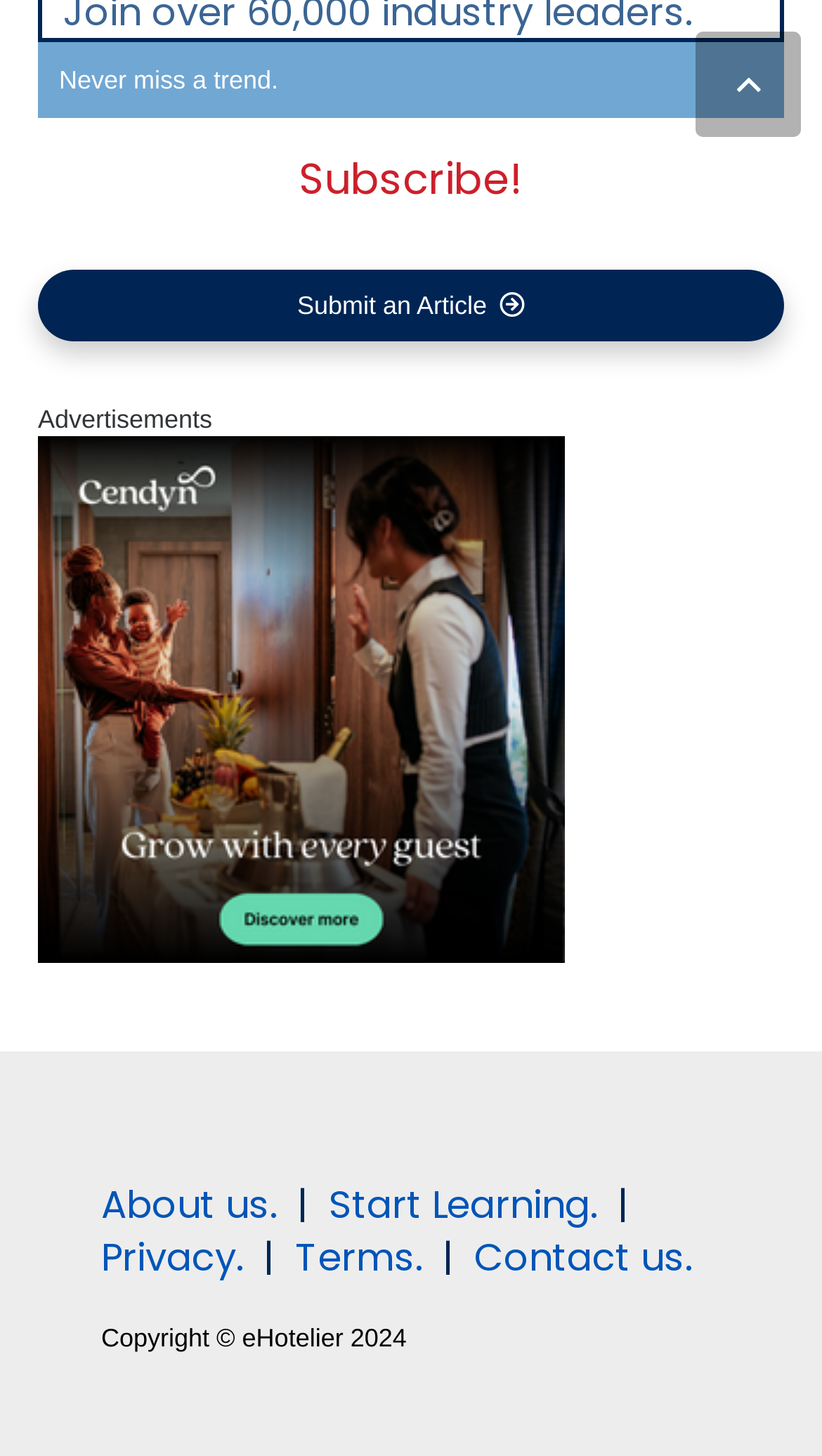Specify the bounding box coordinates of the element's region that should be clicked to achieve the following instruction: "Go back to top". The bounding box coordinates consist of four float numbers between 0 and 1, in the format [left, top, right, bottom].

[0.846, 0.022, 0.974, 0.094]